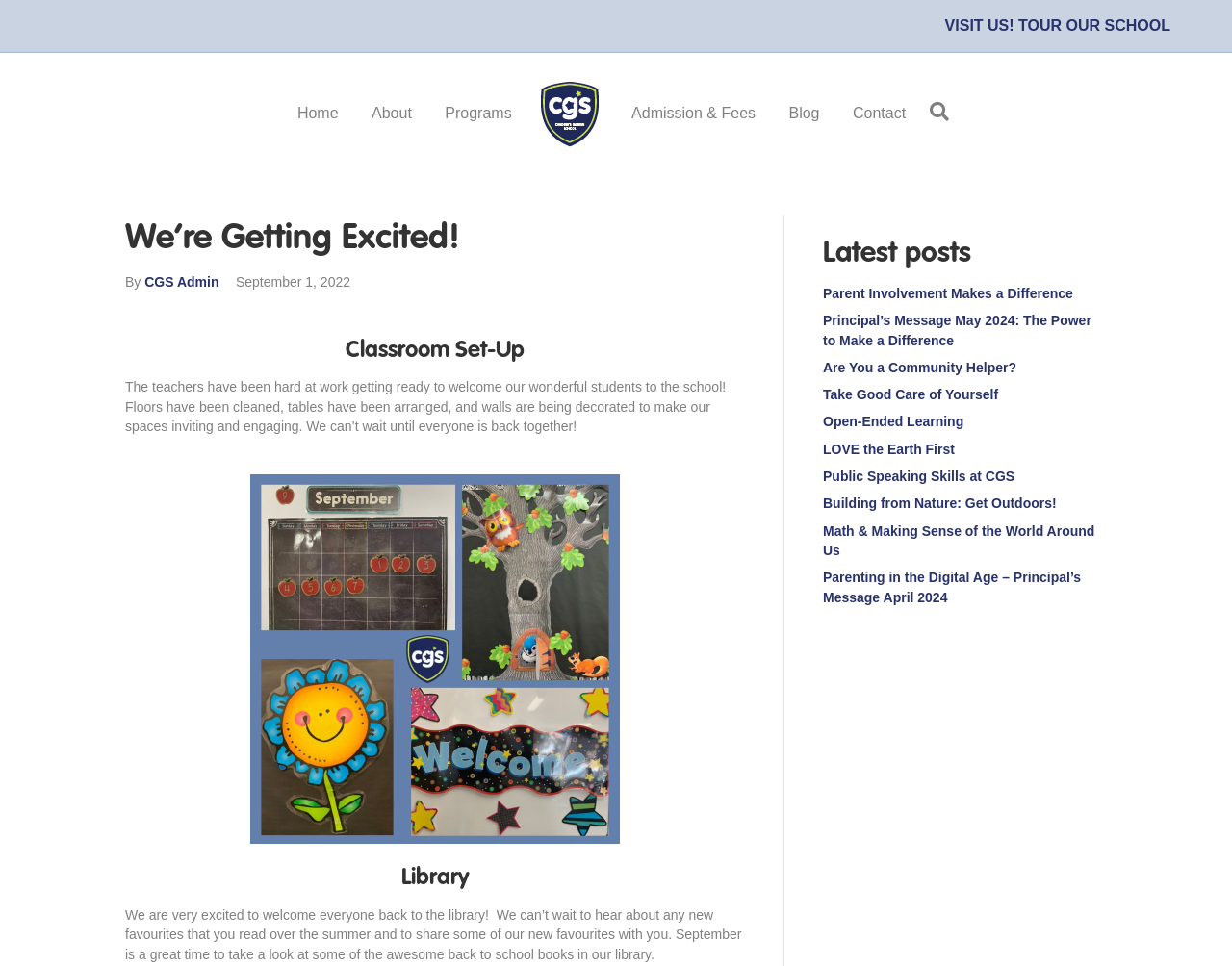What is the focus of the 'Library' section?
Using the image as a reference, answer the question with a short word or phrase.

Back to school books